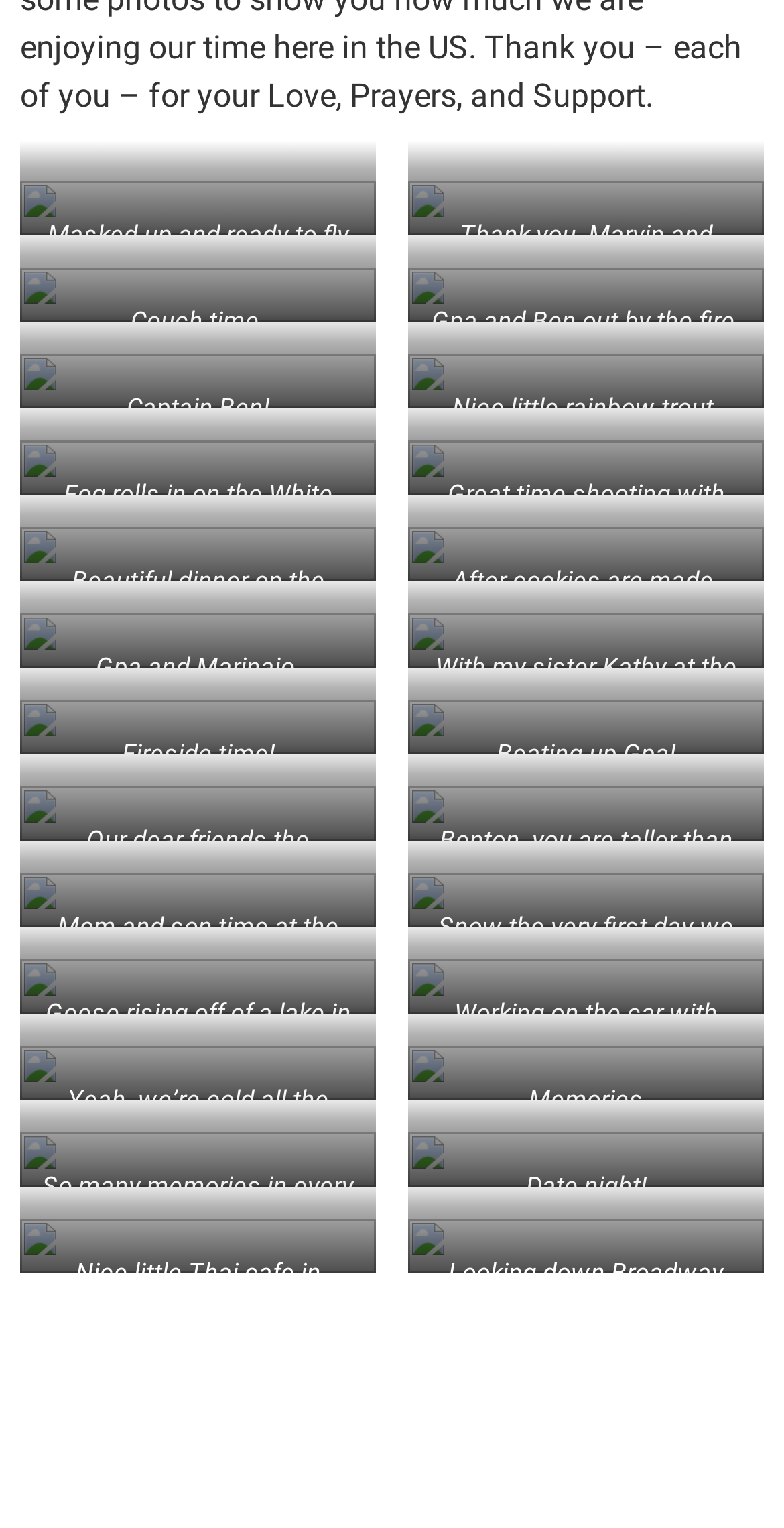Please specify the bounding box coordinates in the format (top-left x, top-left y, bottom-right x, bottom-right y), with values ranging from 0 to 1. Identify the bounding box for the UI component described as follows: parent_node: Memories

[0.521, 0.685, 0.974, 0.72]